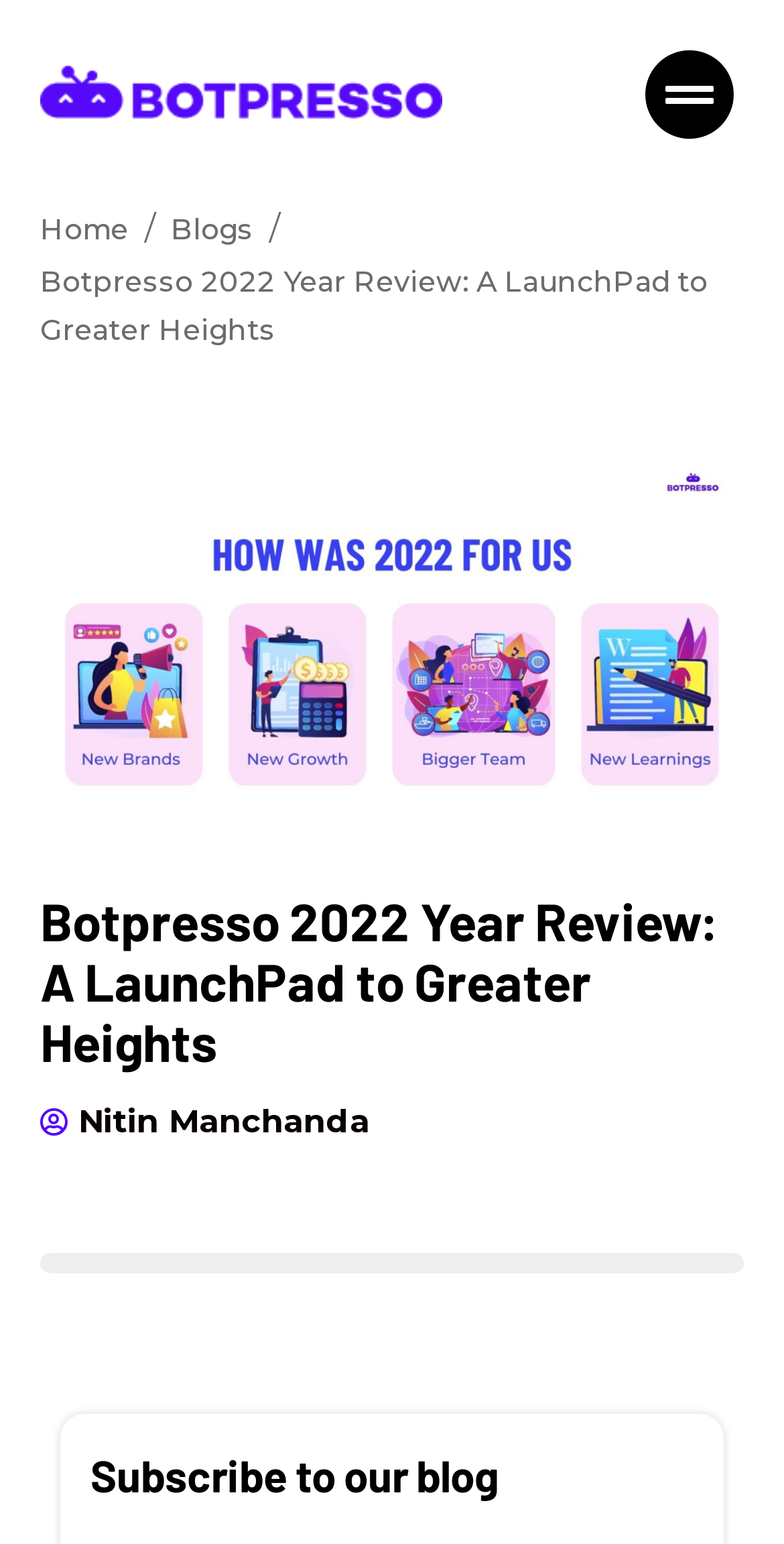What is the topic of the image on this webpage?
Please respond to the question with as much detail as possible.

I found the answer by looking at the image element with the description 'Botpresso year review 2022' which indicates the topic of the image.